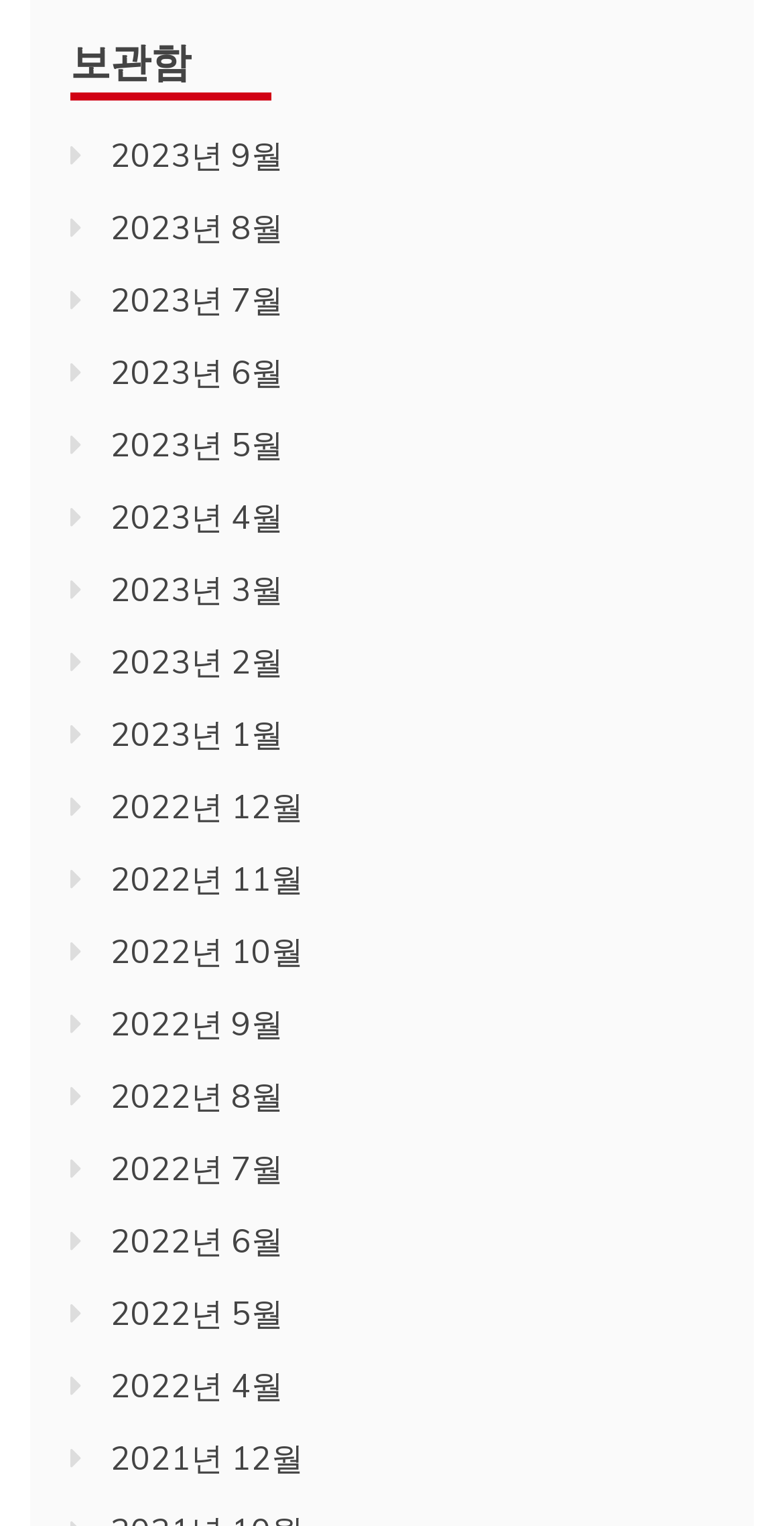How many links are there in total?
Provide a detailed answer to the question, using the image to inform your response.

By counting the links provided, I can see that there are 24 links in total, covering 2 years and 12 months.